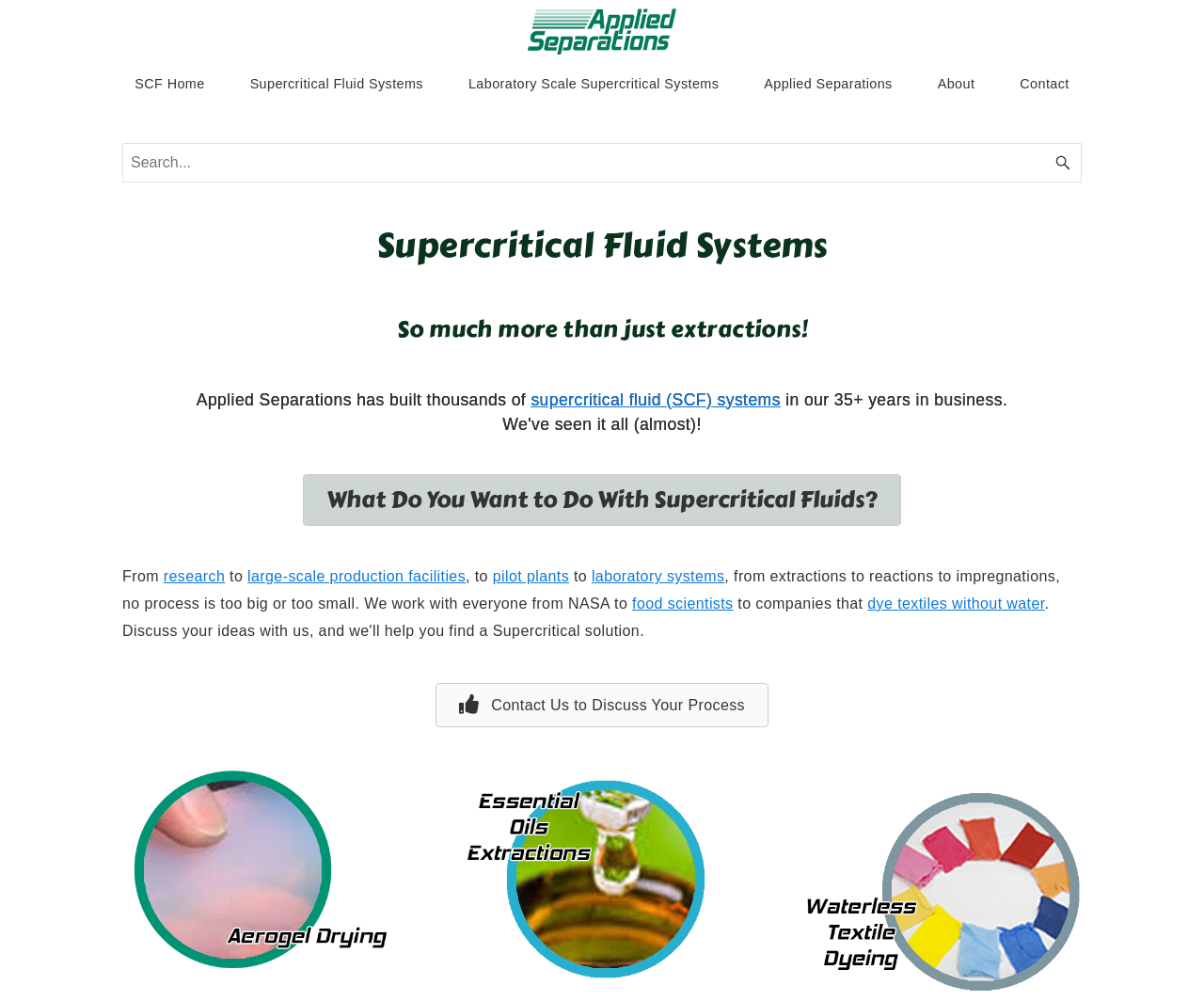Identify the bounding box coordinates necessary to click and complete the given instruction: "Learn about supercritical fluid systems".

[0.189, 0.062, 0.37, 0.106]